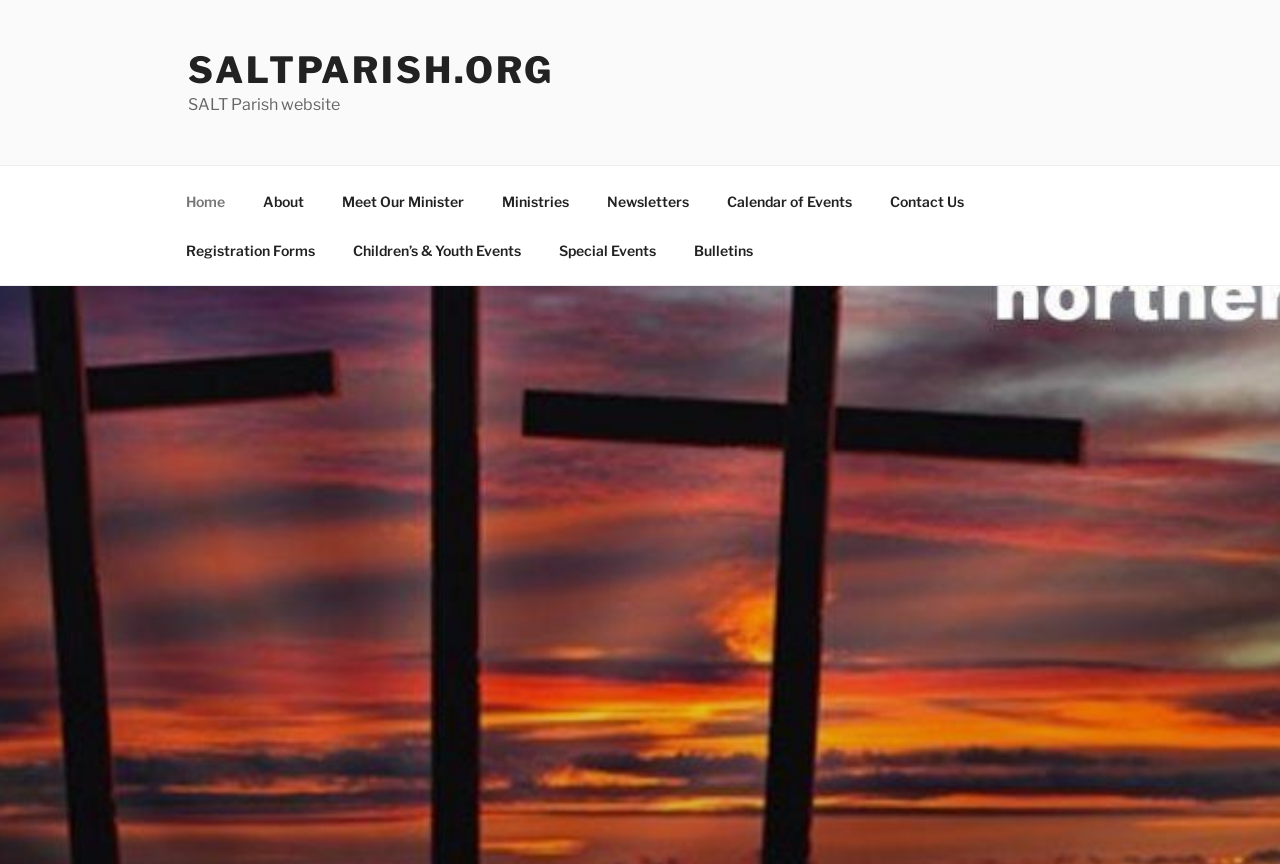Determine the bounding box coordinates for the UI element with the following description: "About". The coordinates should be four float numbers between 0 and 1, represented as [left, top, right, bottom].

[0.191, 0.204, 0.251, 0.261]